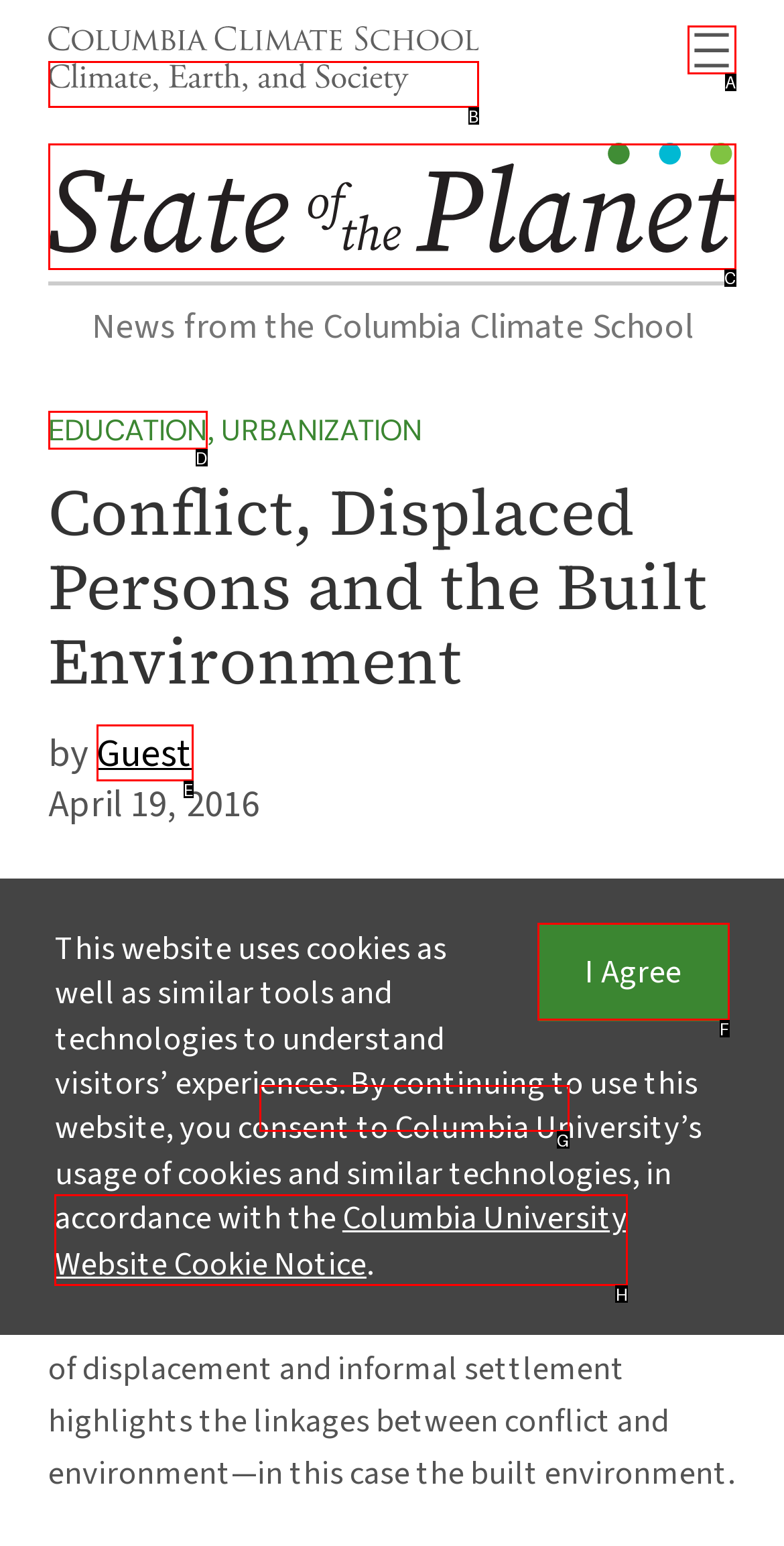Identify which HTML element should be clicked to fulfill this instruction: Learn more about internal displacement Reply with the correct option's letter.

G